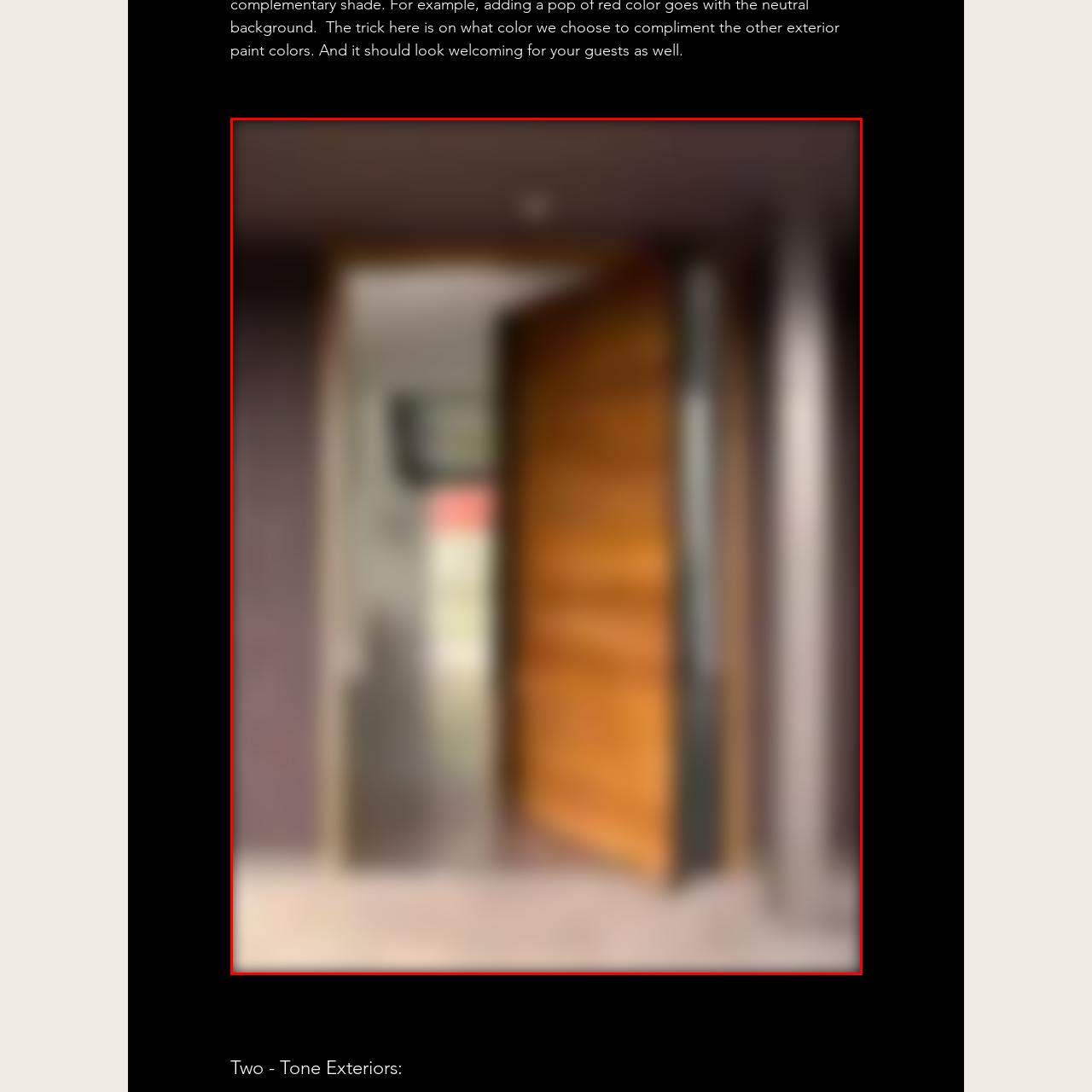What is the atmosphere inside the space?
Observe the image within the red bounding box and generate a detailed answer, ensuring you utilize all relevant visual cues.

Inside, glimpses of a softly lit interior reveal a sophisticated atmosphere, possibly hinting at a stylish living area or entryway. The composition suggests a seamless flow between indoor and outdoor spaces, characteristic of contemporary design aesthetics.